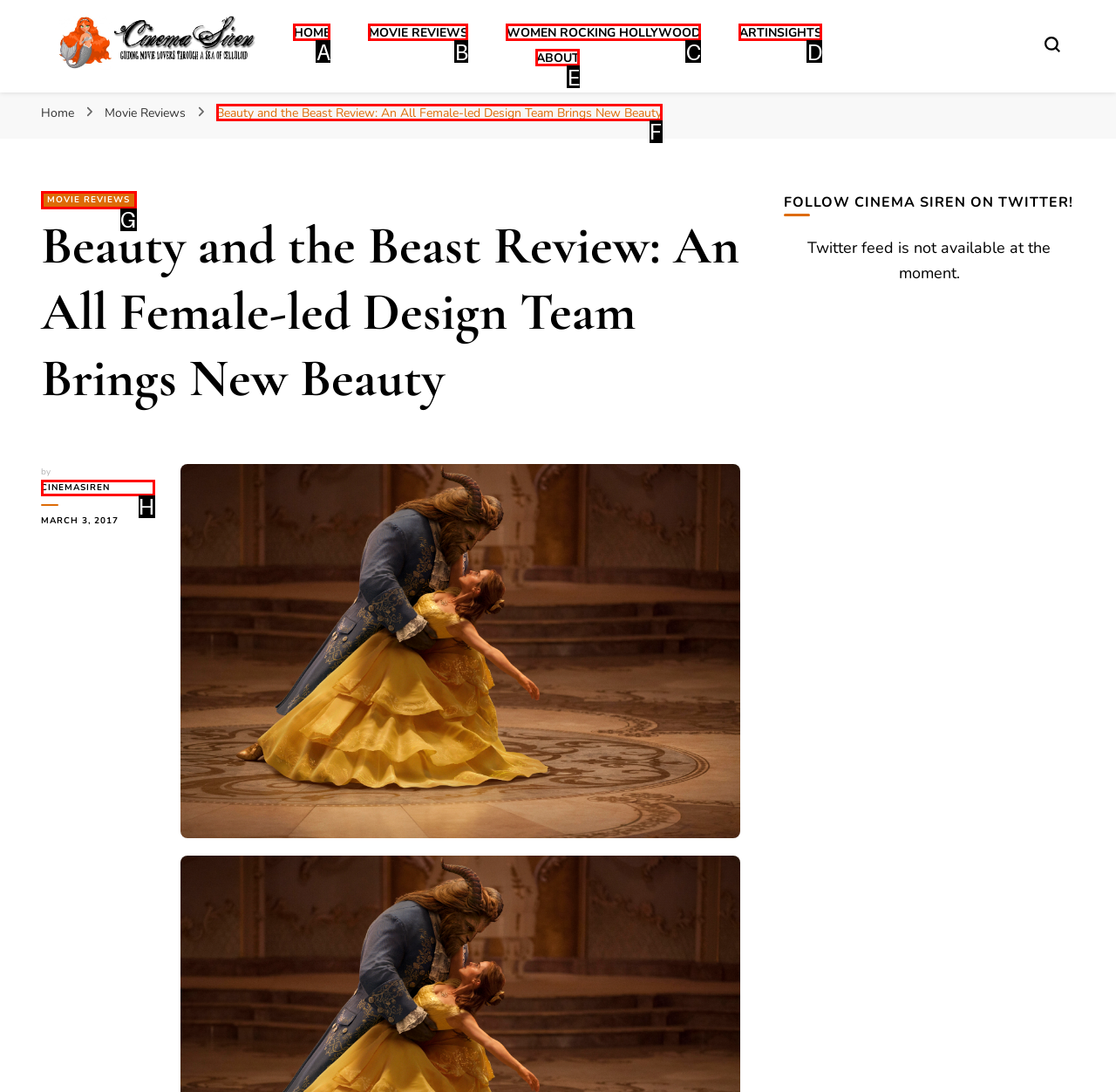Determine the option that aligns with this description: Movie Reviews
Reply with the option's letter directly.

G